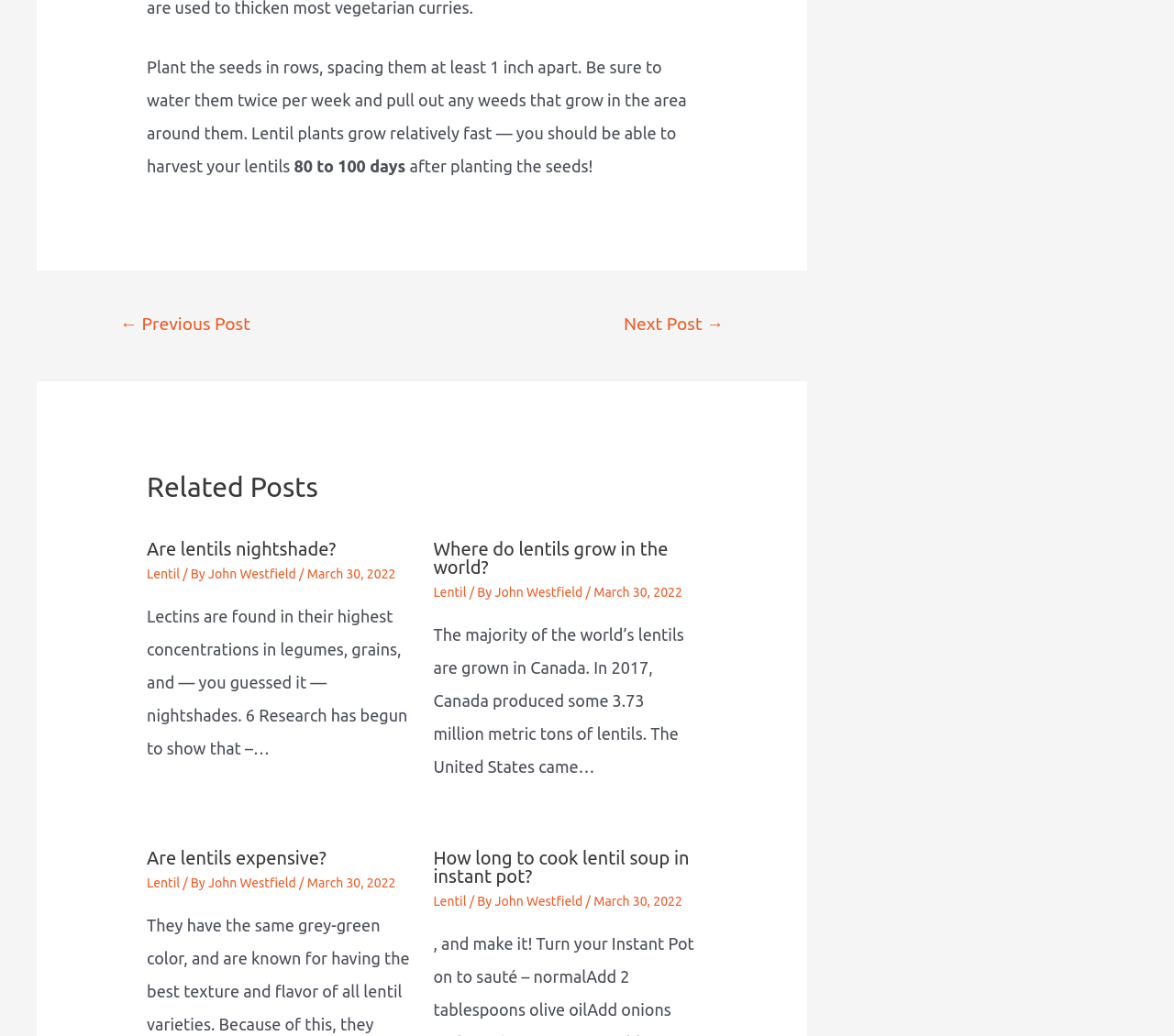What is the purpose of watering lentil plants?
Look at the image and construct a detailed response to the question.

The instructions on planting lentils mention that you should water them twice per week, implying that watering is necessary for the plants to grow.